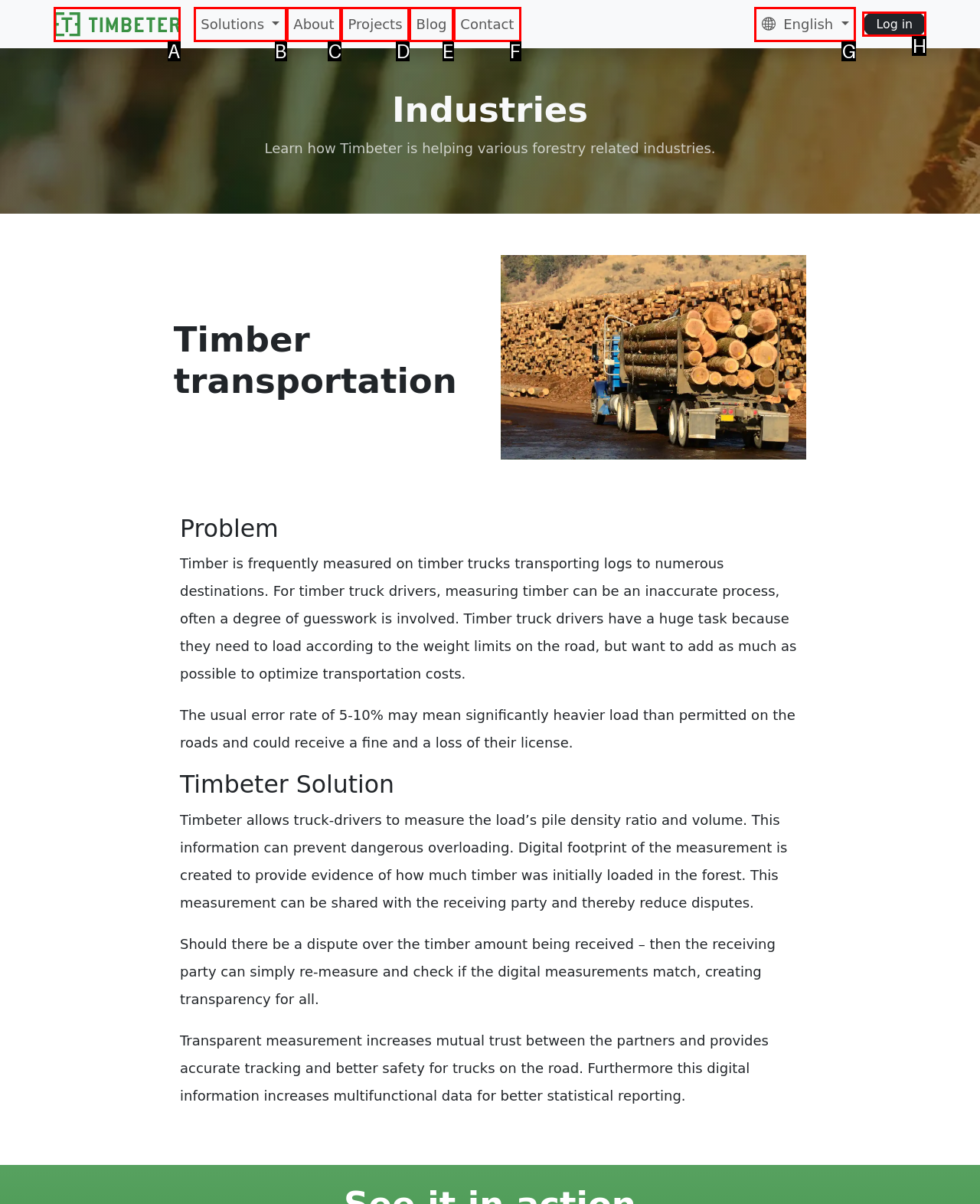Specify which HTML element I should click to complete this instruction: Click on the 'Log in' button Answer with the letter of the relevant option.

H